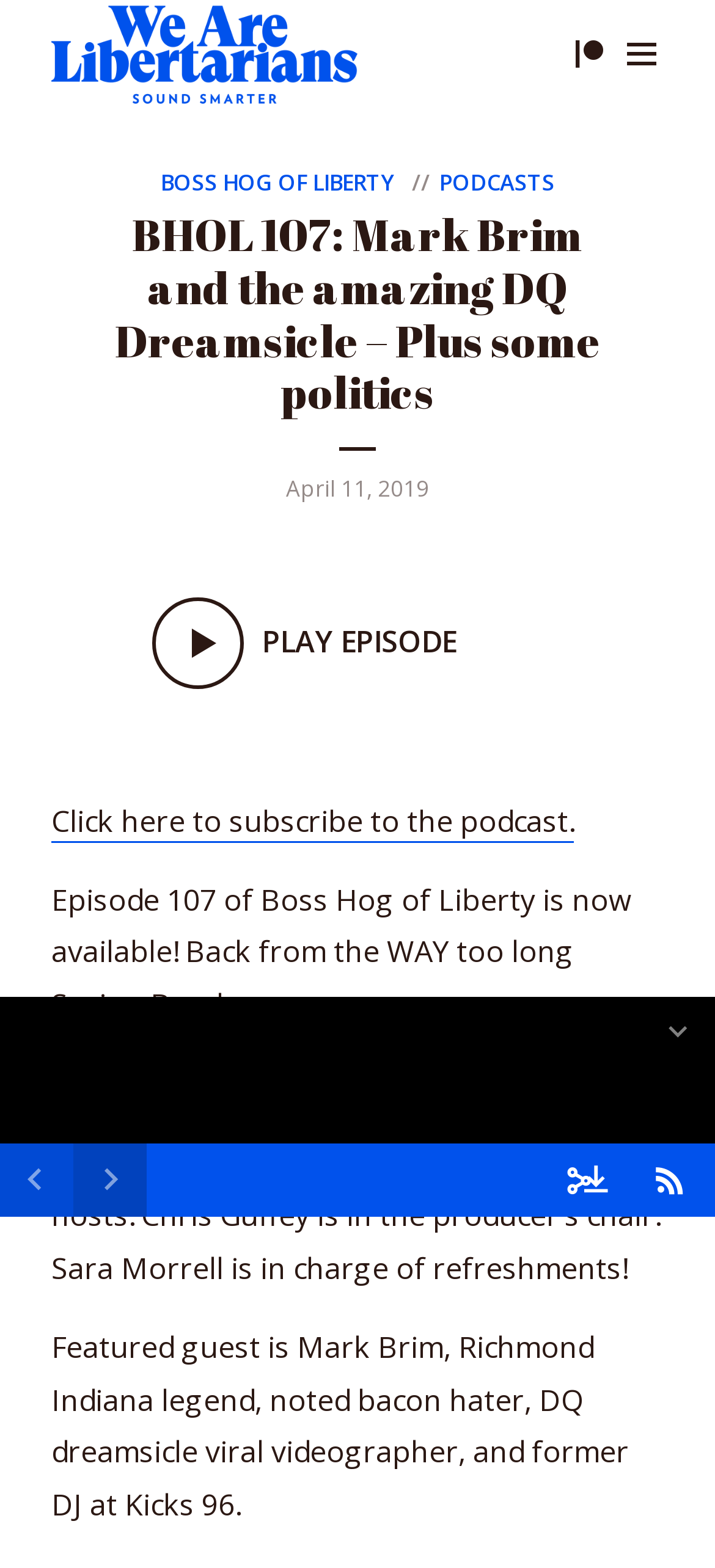What is the main heading displayed on the webpage? Please provide the text.

BHOL 107: Mark Brim and the amazing DQ Dreamsicle – Plus some politics